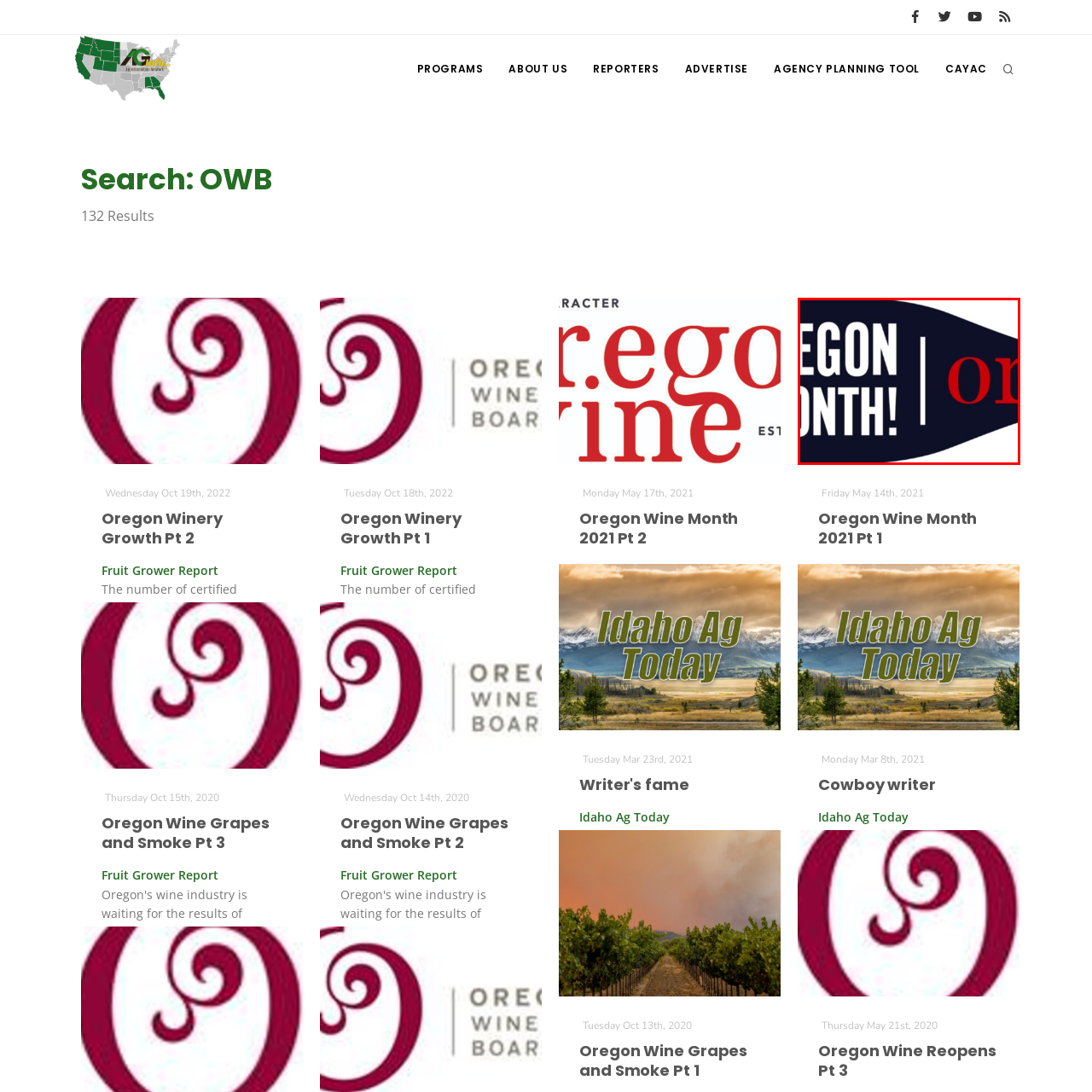Explain the image in the red bounding box with extensive details.

The image prominently features the phrase "OREGON MONTH!" displayed in bold, white lettering, set against a deep navy blue background. The word "Oregon" is accentuated, while the exclamation mark adds a sense of enthusiasm. Adjacent to it, the word "on" appears in vivid red, creating a striking contrast that draws attention. This design likely reflects themes of celebration and promotion related to Oregon Wine Month, an event highlighting Oregon's wine industry. The visual elements are designed to capture interest and encourage engagement with the content associated with the celebration of Oregon's wine heritage.